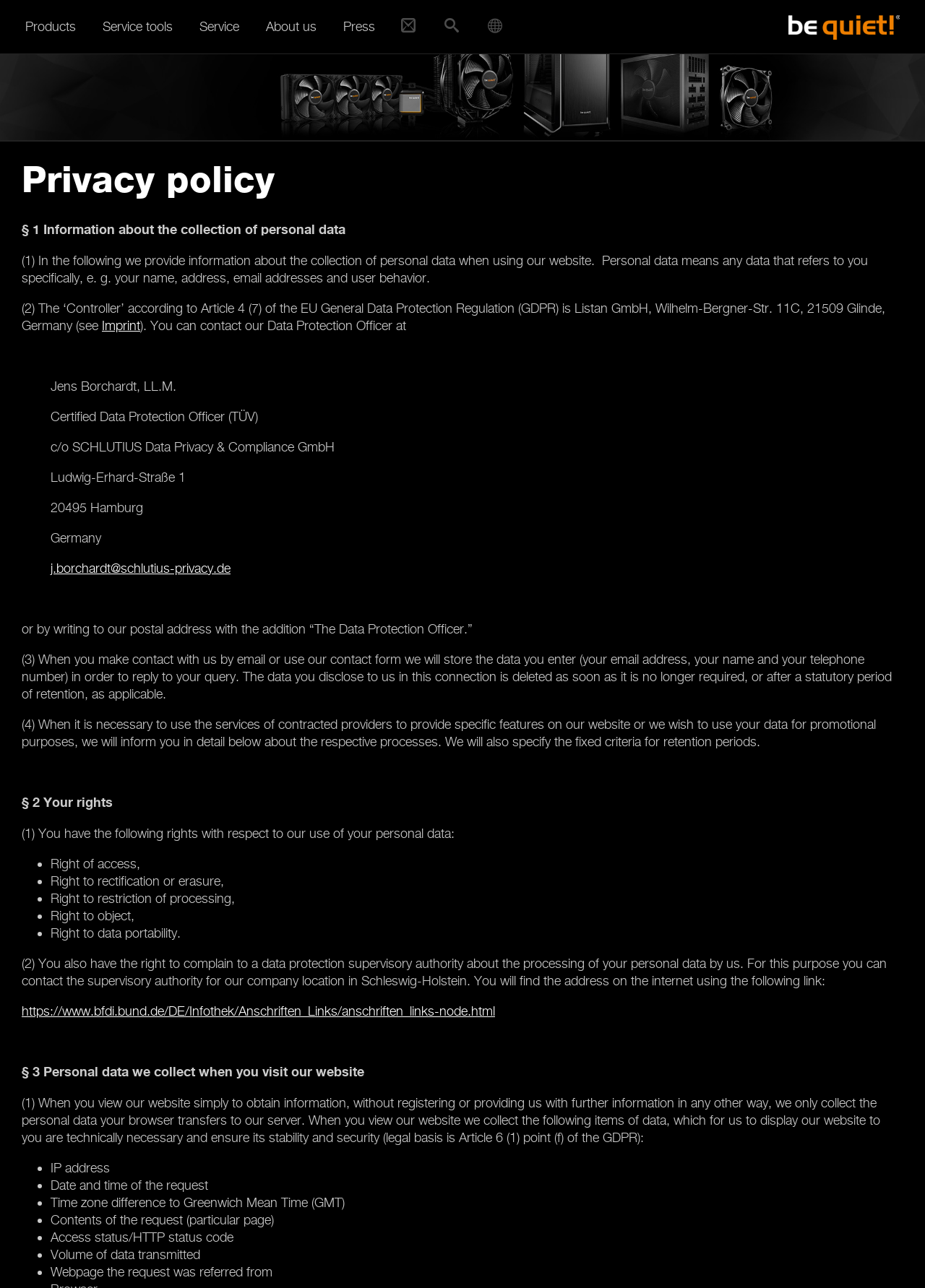What is the right to data portability?
Ensure your answer is thorough and detailed.

The answer can be found in the section '§ 2 Your rights' where it is stated 'You have the following rights with respect to our use of your personal data: ... Right to data portability'.